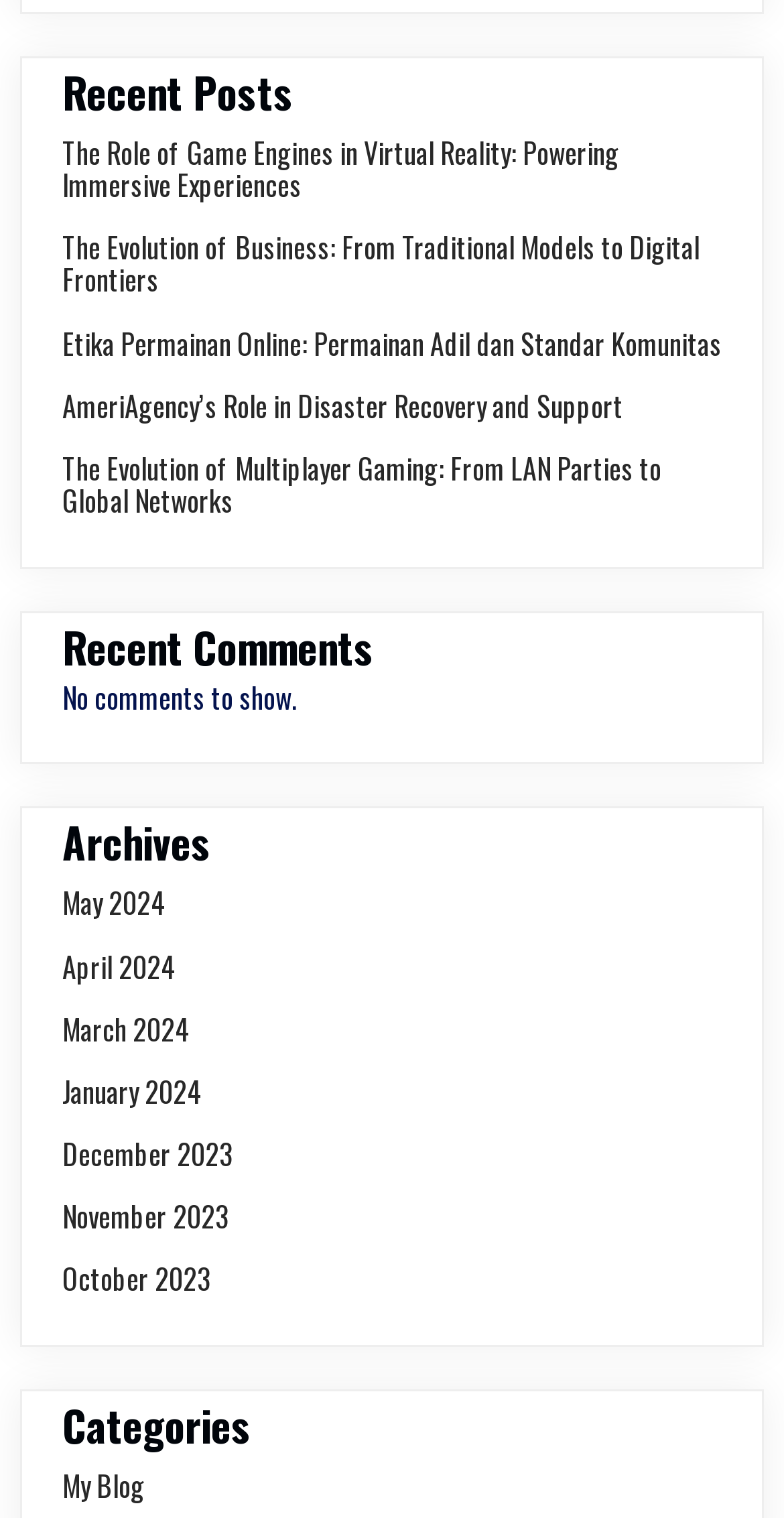Find the coordinates for the bounding box of the element with this description: "April 2024".

[0.079, 0.622, 0.223, 0.65]